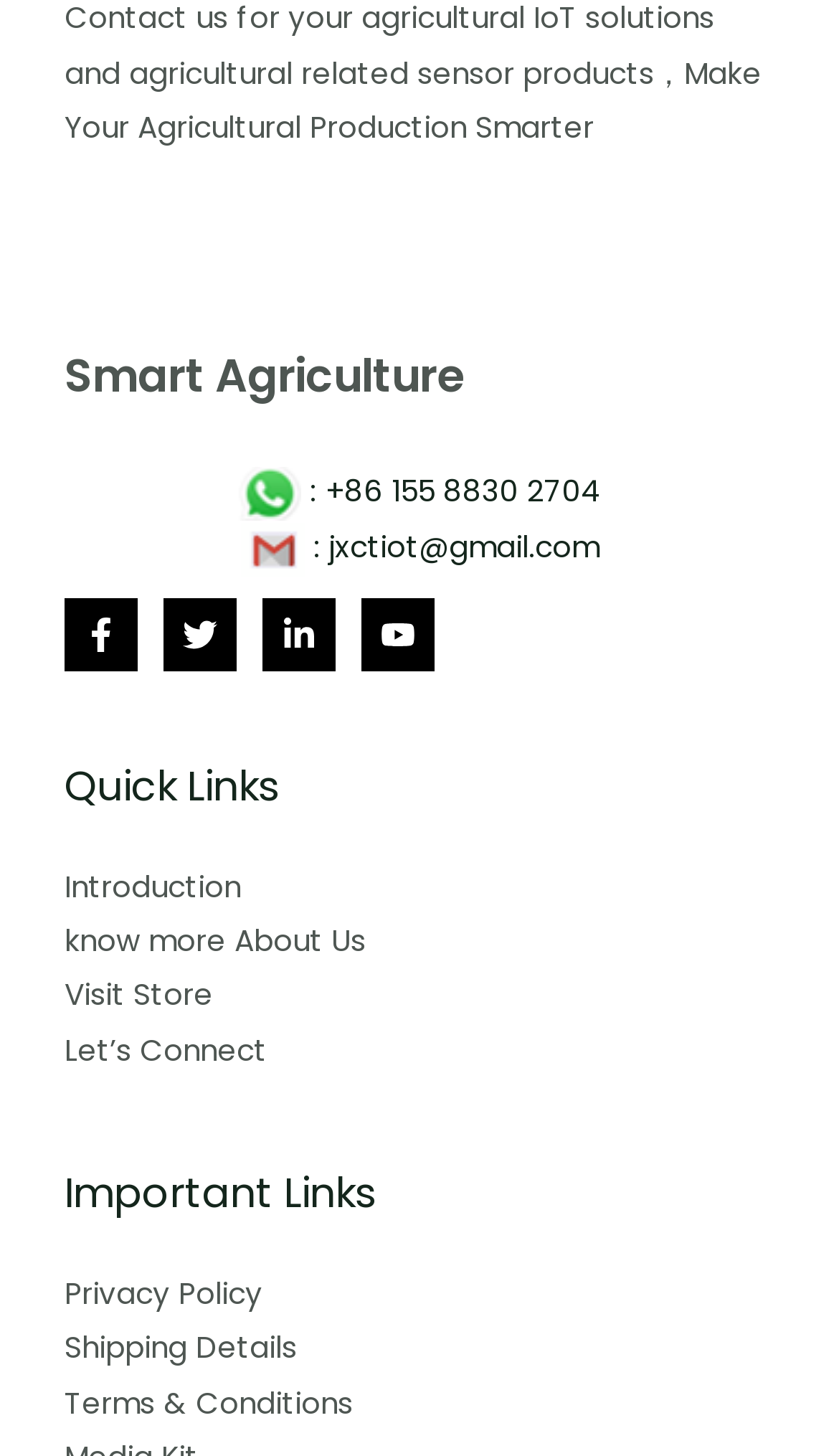Show the bounding box coordinates for the HTML element as described: "Terms & Conditions".

[0.077, 0.95, 0.421, 0.978]